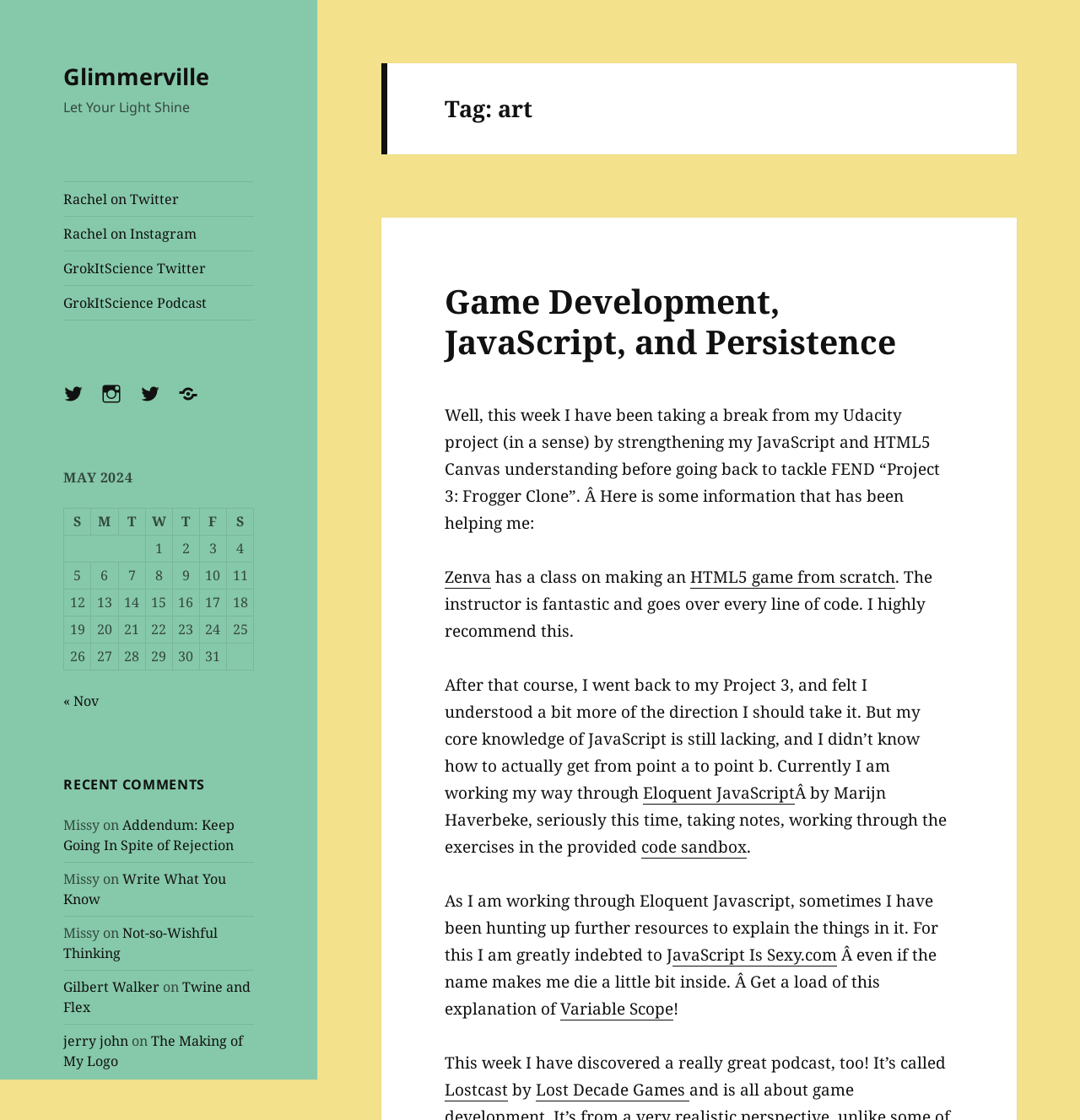Determine the bounding box coordinates for the area you should click to complete the following instruction: "View Contact Us page".

None